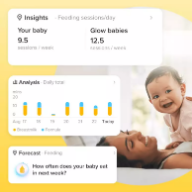Give a short answer to this question using one word or a phrase:
What type of data is displayed in the detailed analysis section?

Feeding trends